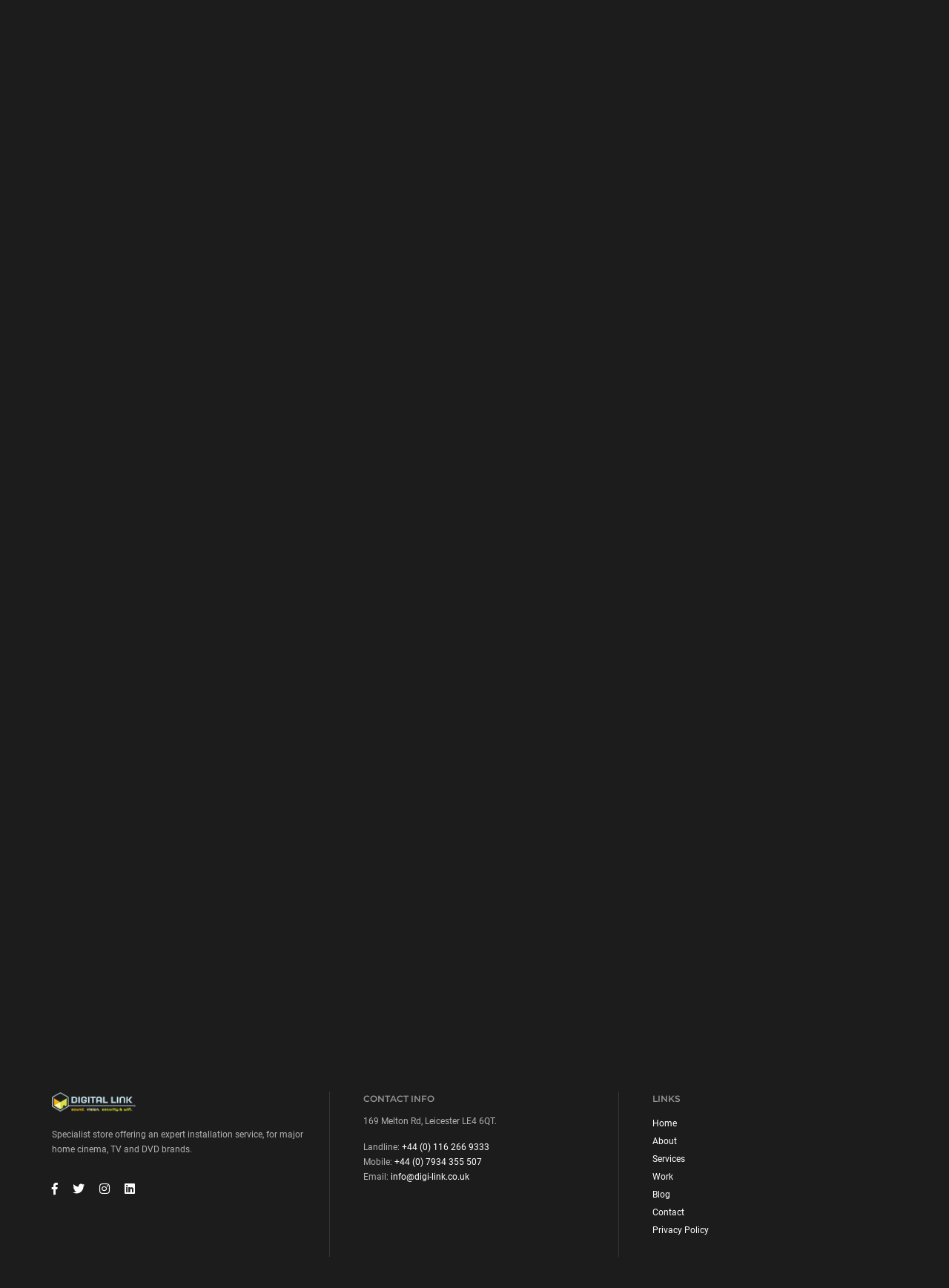Please provide a brief answer to the following inquiry using a single word or phrase:
What is the address of the store?

169 Melton Rd, Leicester LE4 6QT